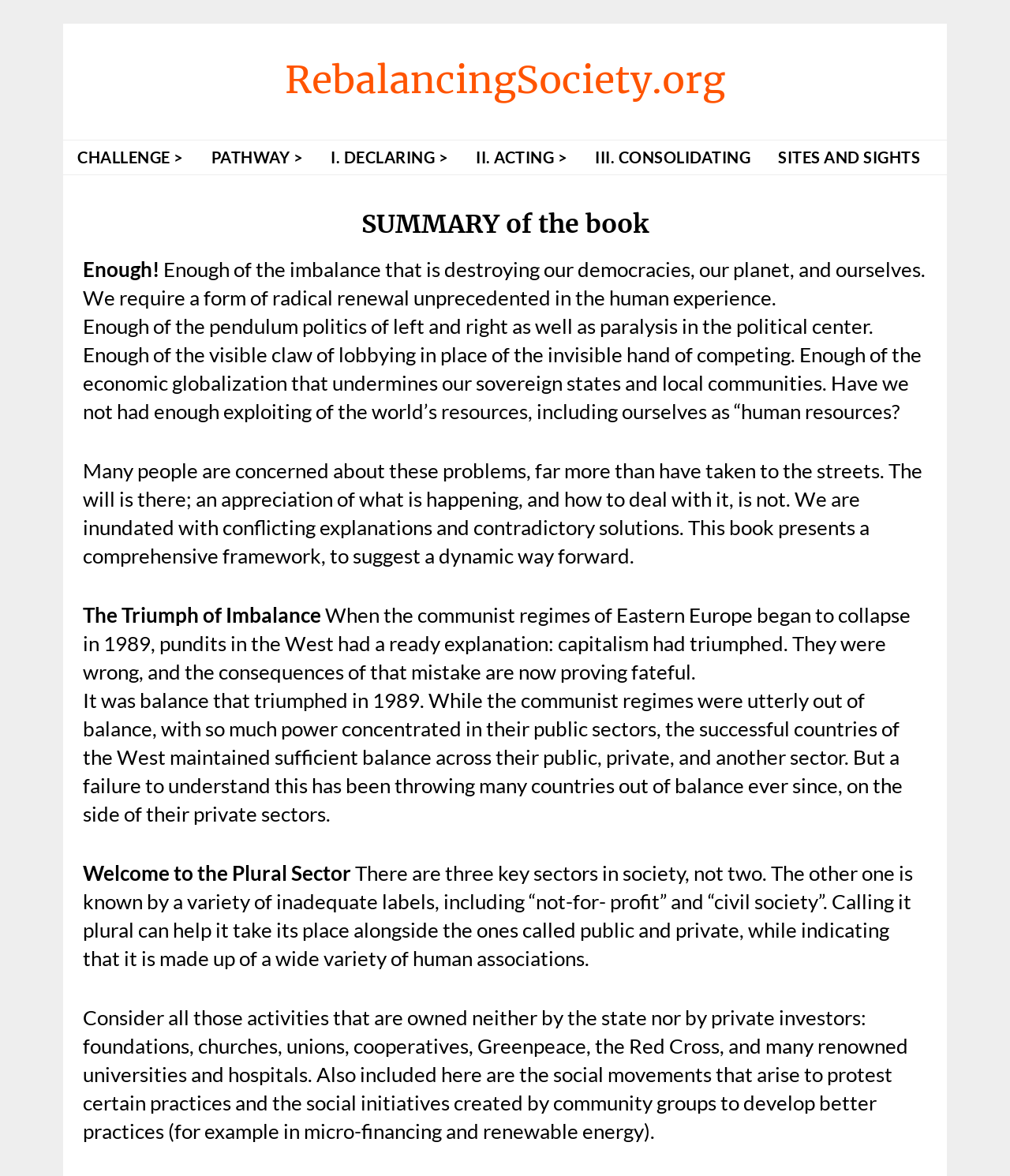Please find the bounding box for the following UI element description. Provide the coordinates in (top-left x, top-left y, bottom-right x, bottom-right y) format, with values between 0 and 1: III. CONSOLIDATING

[0.577, 0.119, 0.755, 0.148]